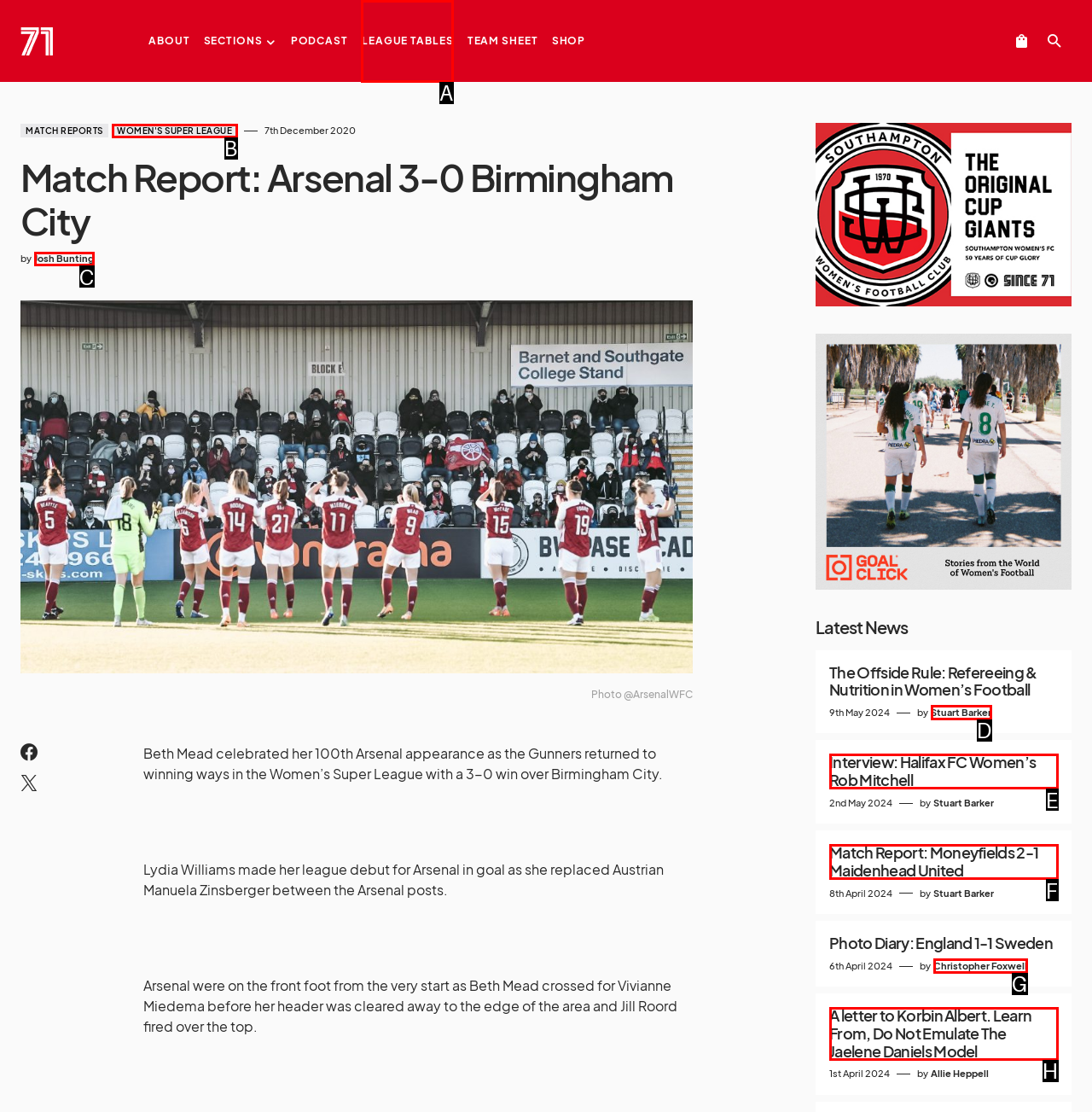Identify the letter of the option to click in order to Check the league tables. Answer with the letter directly.

A